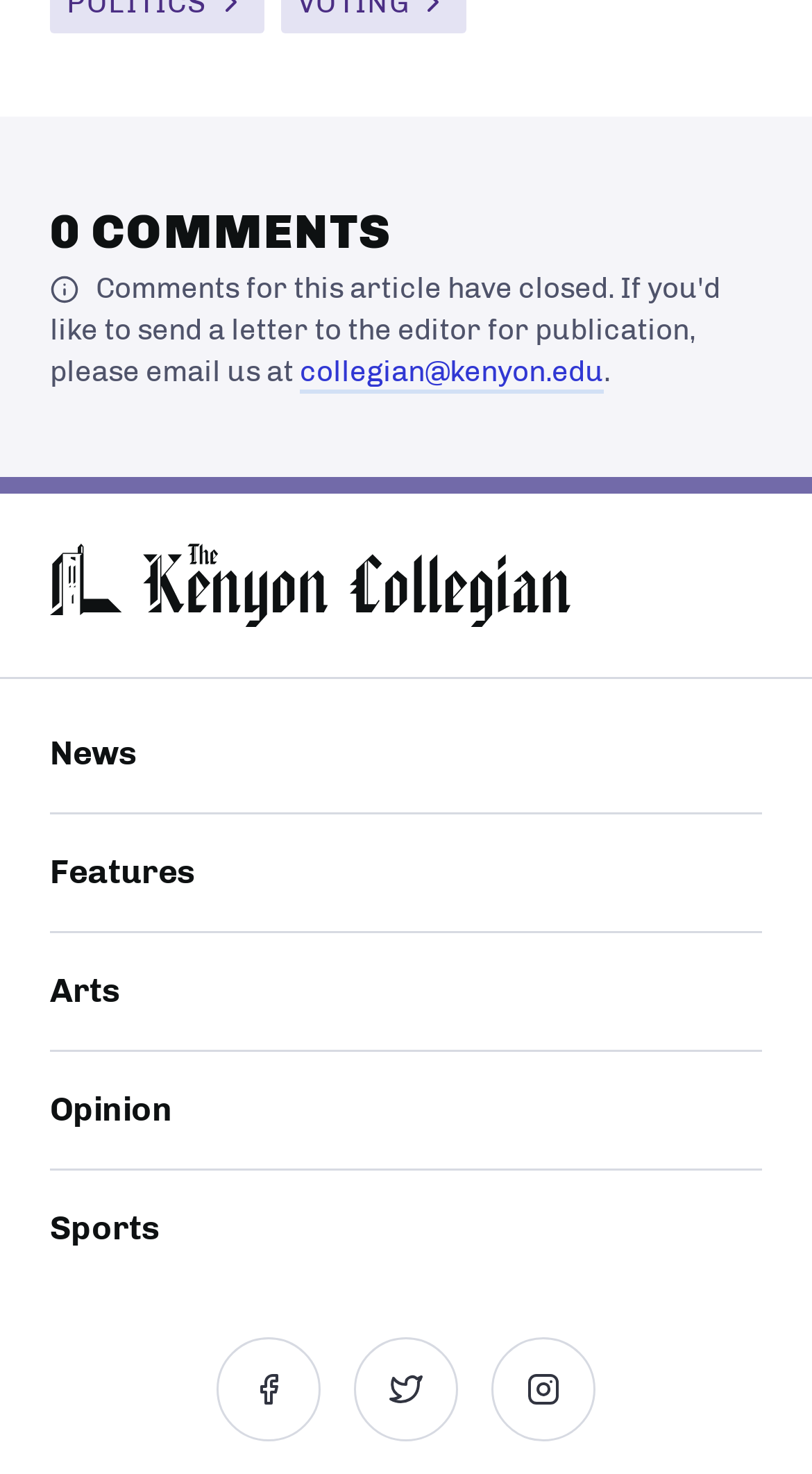Could you highlight the region that needs to be clicked to execute the instruction: "Check out arts section"?

[0.062, 0.659, 0.149, 0.686]